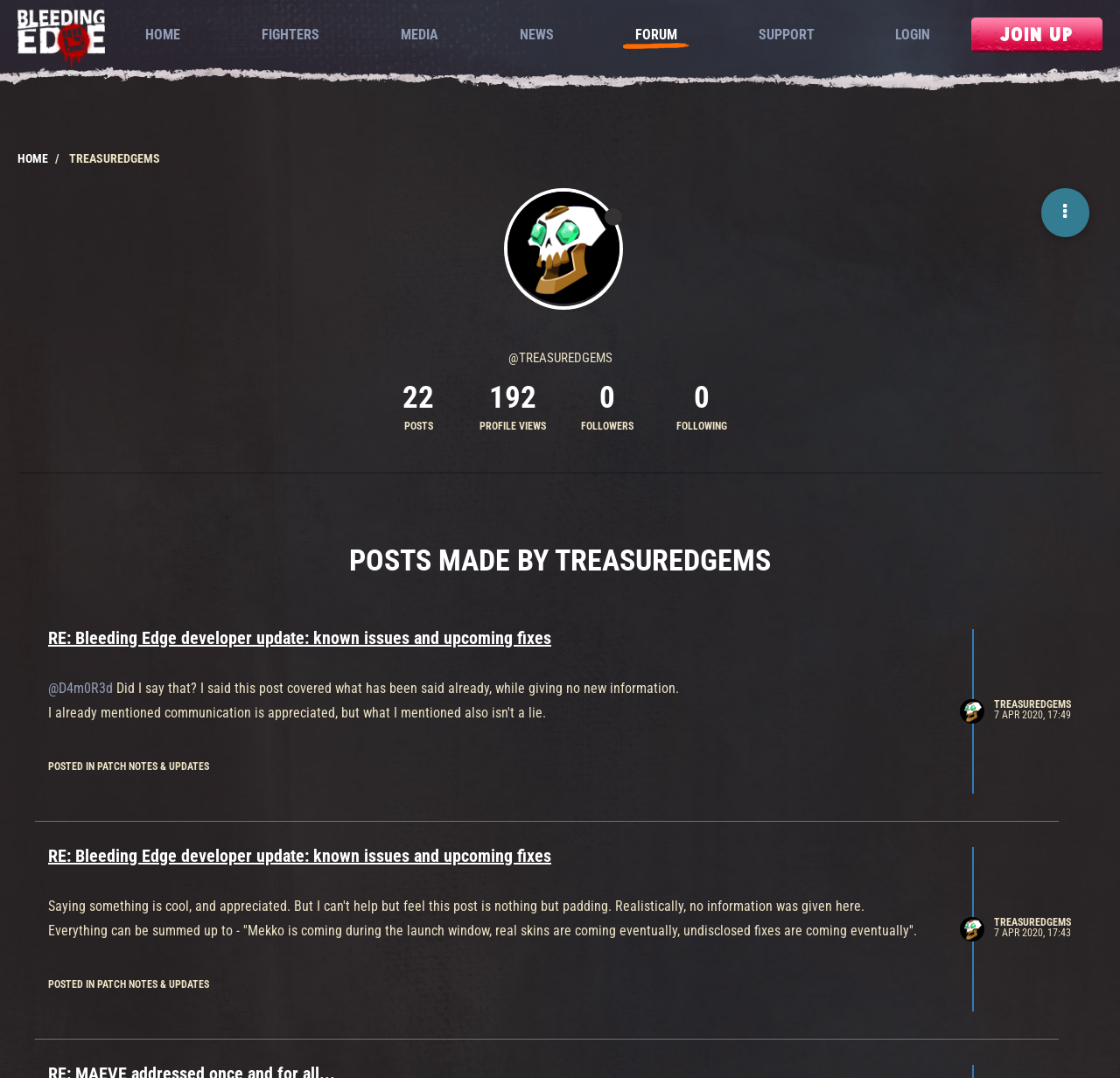Identify the bounding box coordinates for the UI element described as: "Bleeding Edge". The coordinates should be provided as four floats between 0 and 1: [left, top, right, bottom].

[0.016, 0.009, 0.094, 0.065]